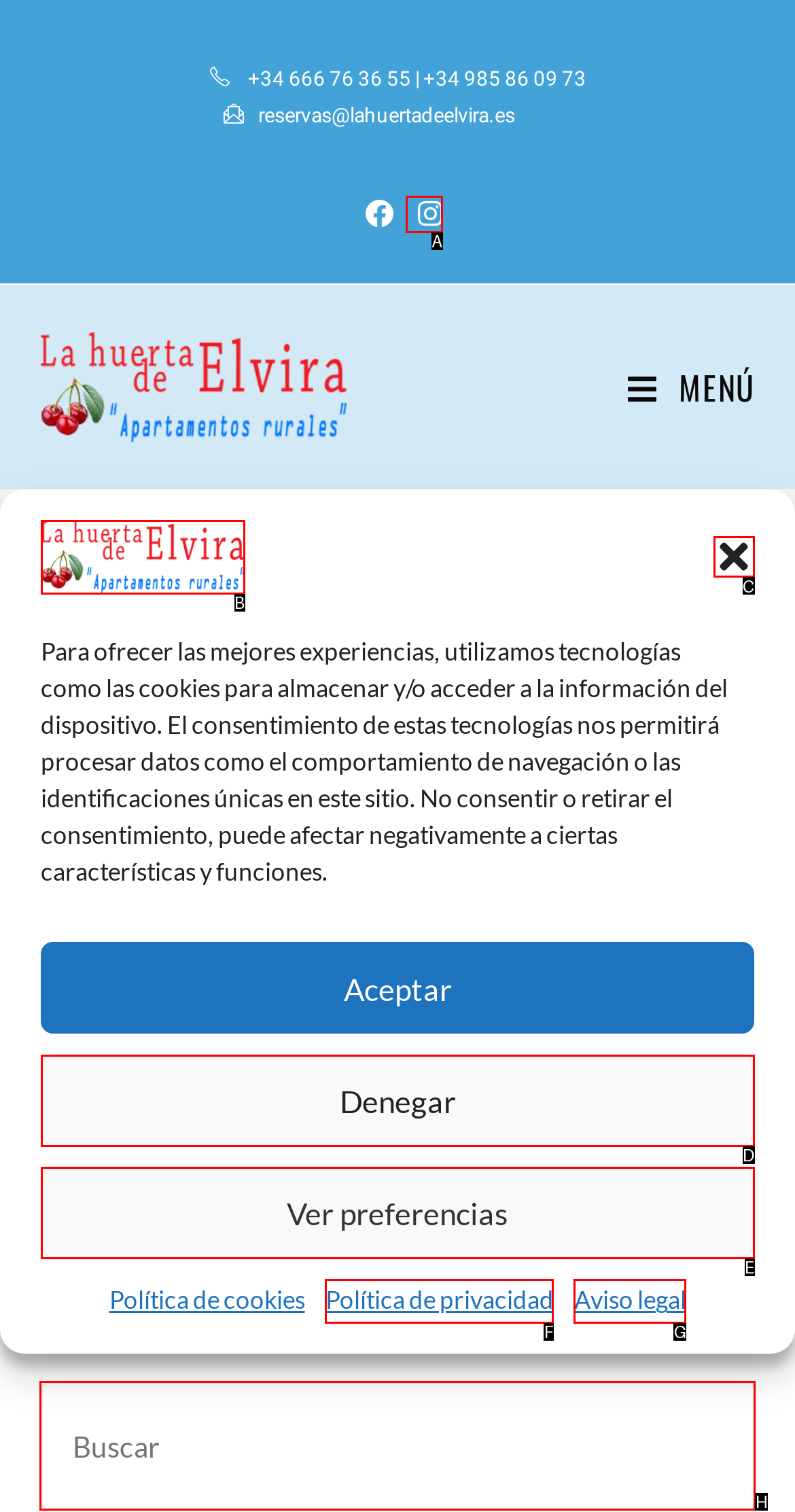Which UI element corresponds to this description: Aviso legal
Reply with the letter of the correct option.

G